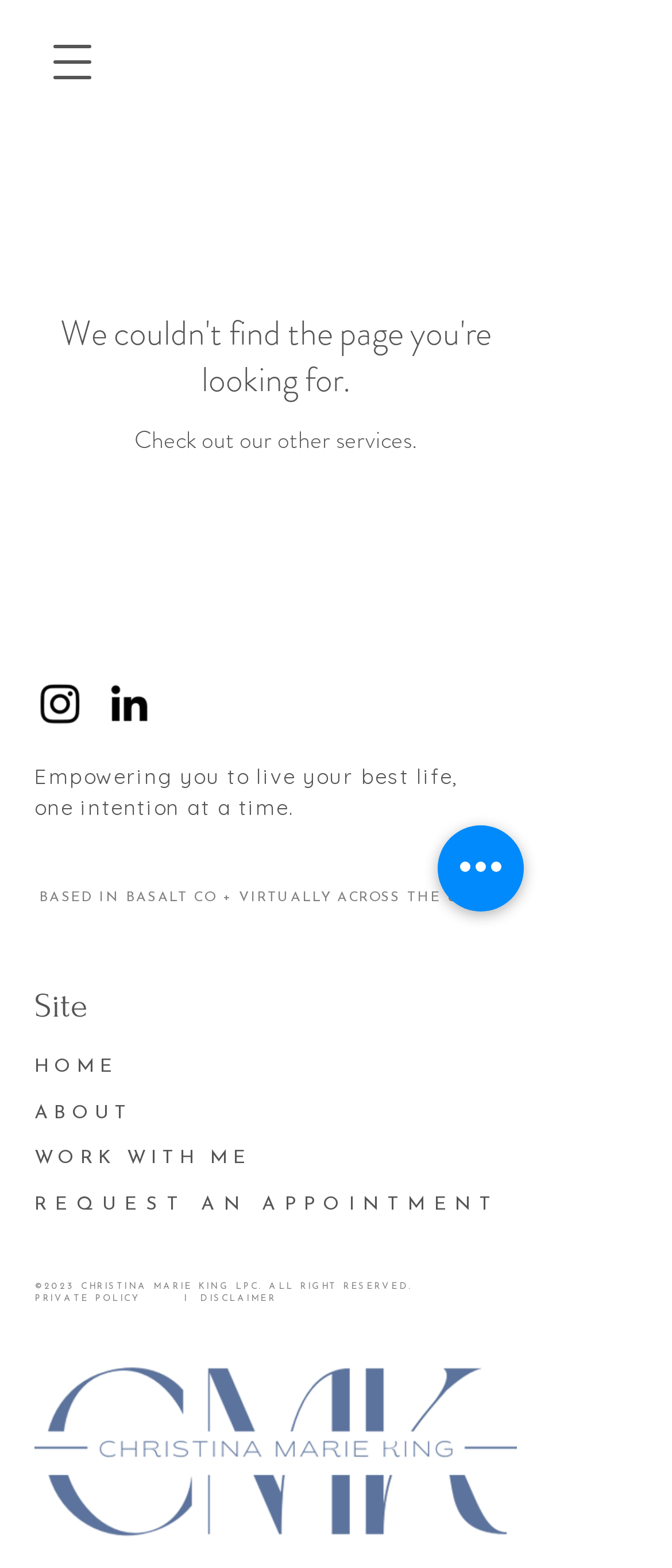What social media platforms are linked on this webpage?
Refer to the screenshot and answer in one word or phrase.

Instagram and LinkedIn